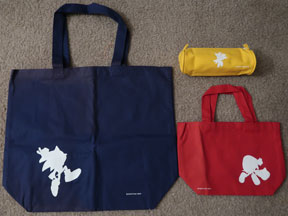Given the content of the image, can you provide a detailed answer to the question?
What is the purpose of the yellow pencil case?

The caption states that the cylindrical yellow pencil case features a playful graphic of Sonic and is 'ideal for storing stationery or small accessories', implying that its purpose is to store stationery.